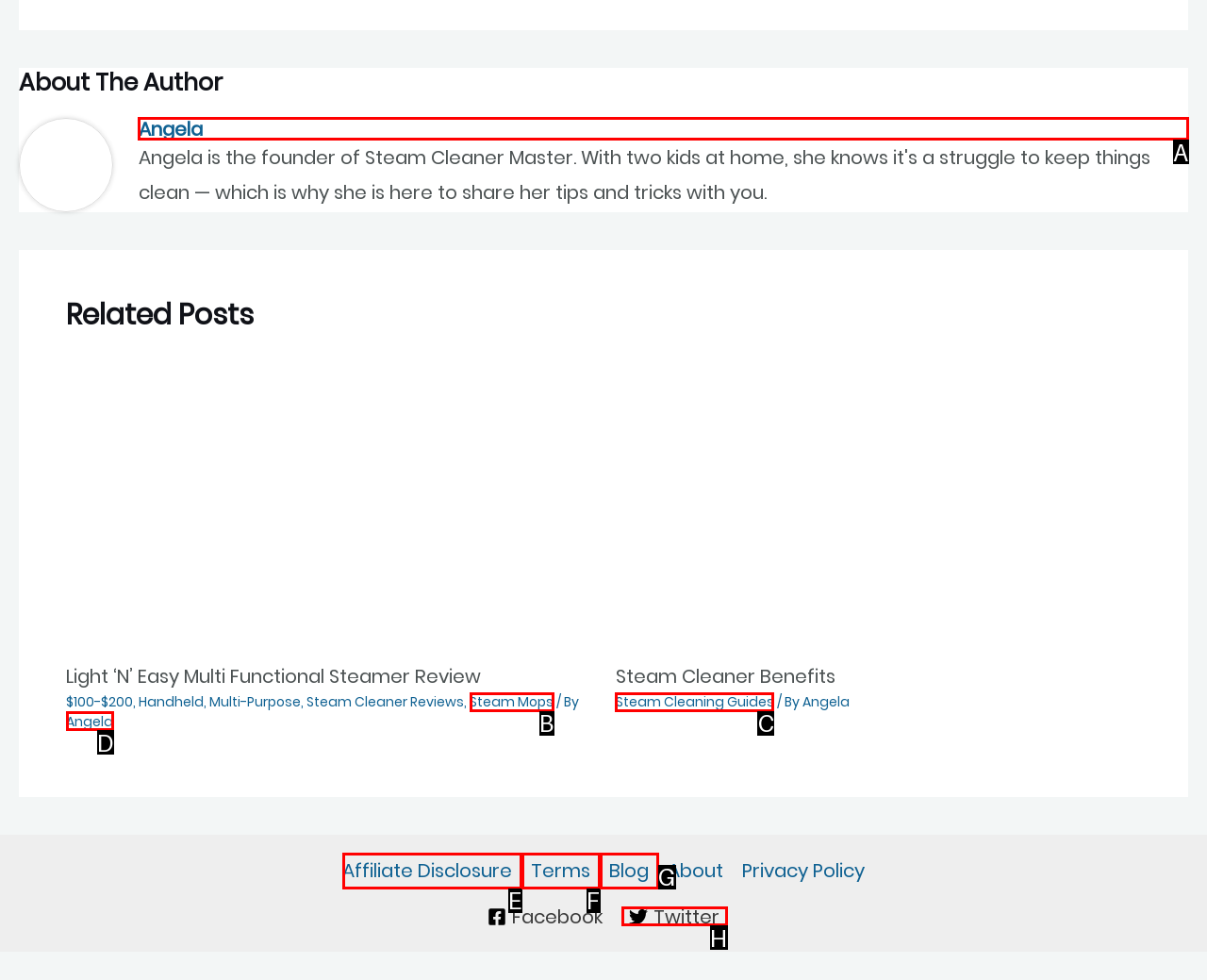Given the description: Steam Mops, select the HTML element that matches it best. Reply with the letter of the chosen option directly.

B